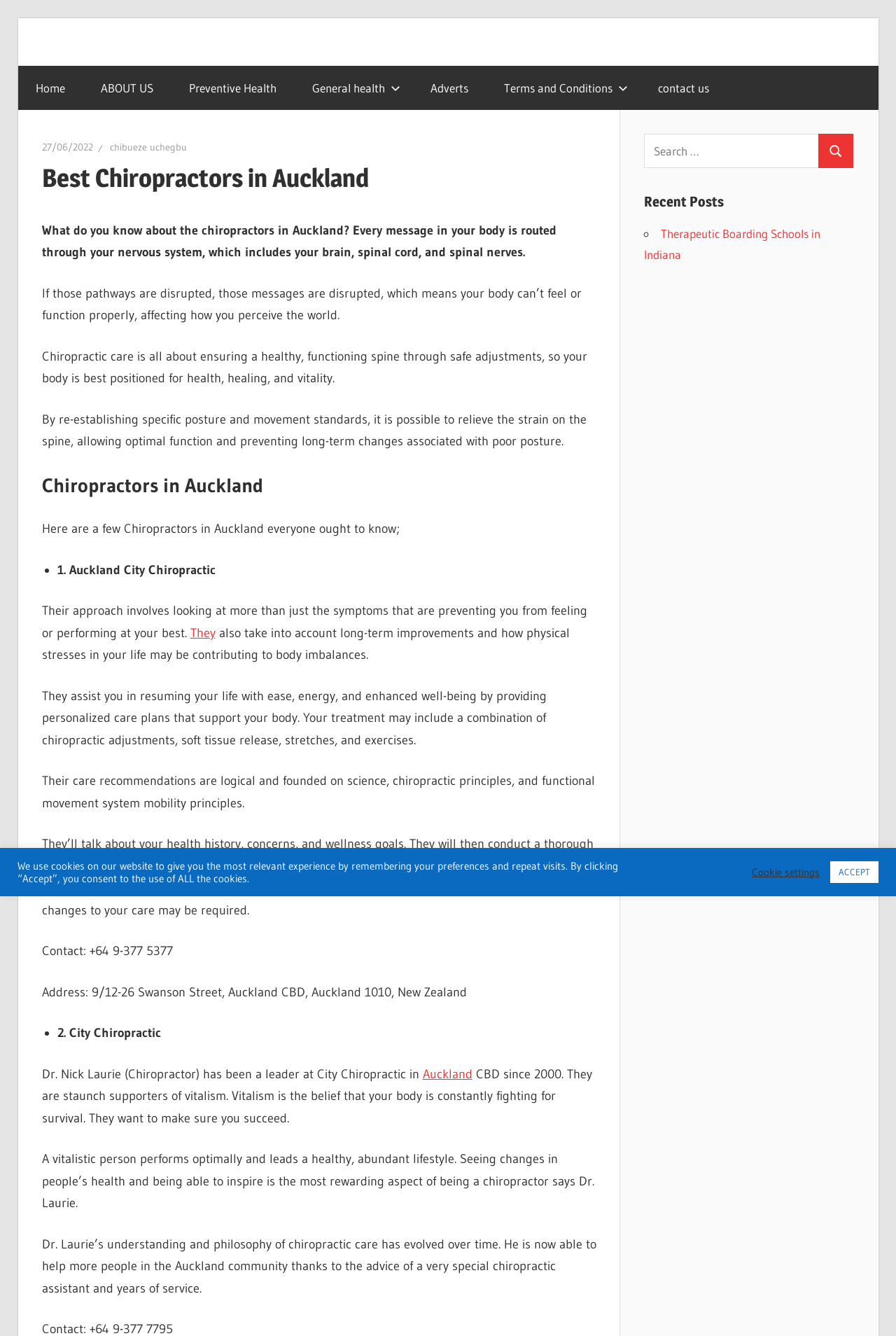What is the name of the first chiropractor mentioned?
Please look at the screenshot and answer in one word or a short phrase.

Auckland City Chiropractic